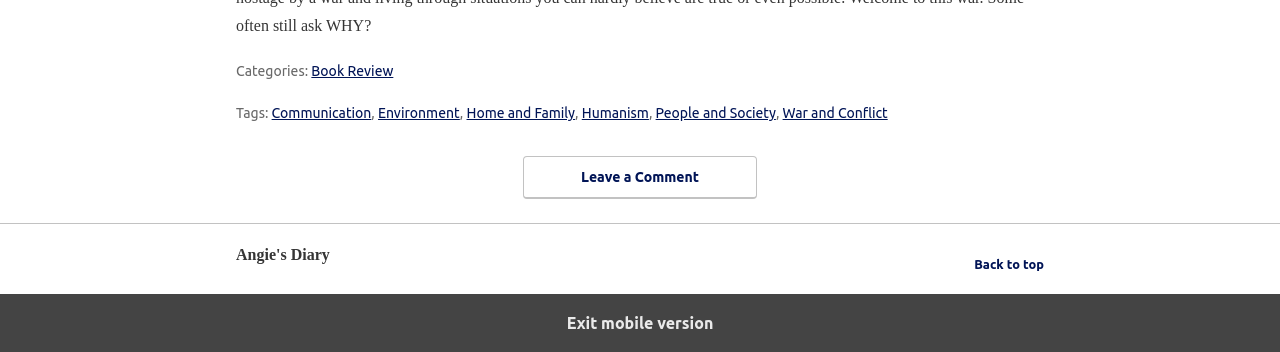What is the function of the 'Leave a Comment' link?
Please look at the screenshot and answer in one word or a short phrase.

To leave a comment